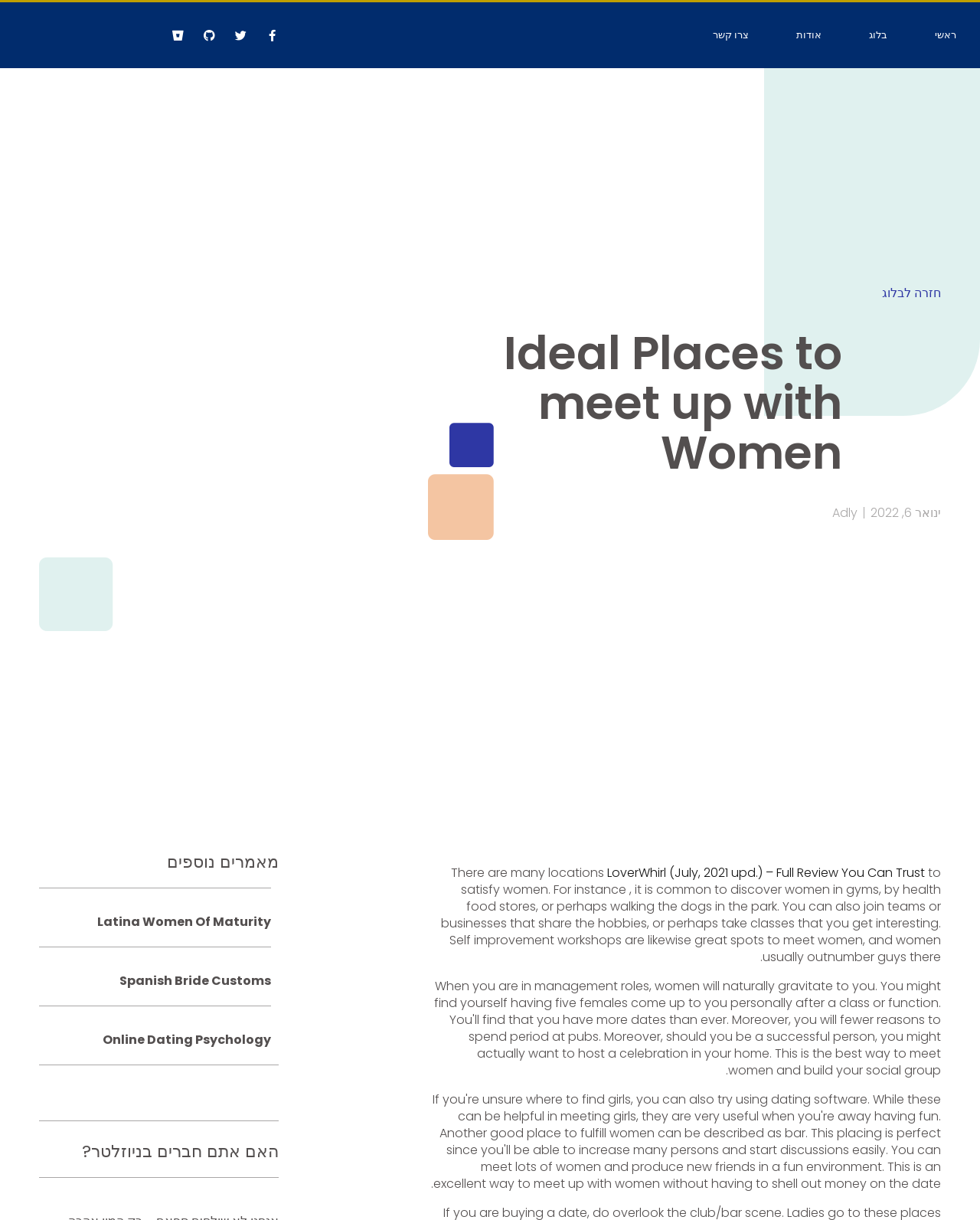Identify the bounding box coordinates for the element that needs to be clicked to fulfill this instruction: "visit the 'LoverWhirl (July, 2021 upd.) – Full Review You Can Trust' page". Provide the coordinates in the format of four float numbers between 0 and 1: [left, top, right, bottom].

[0.619, 0.708, 0.944, 0.723]